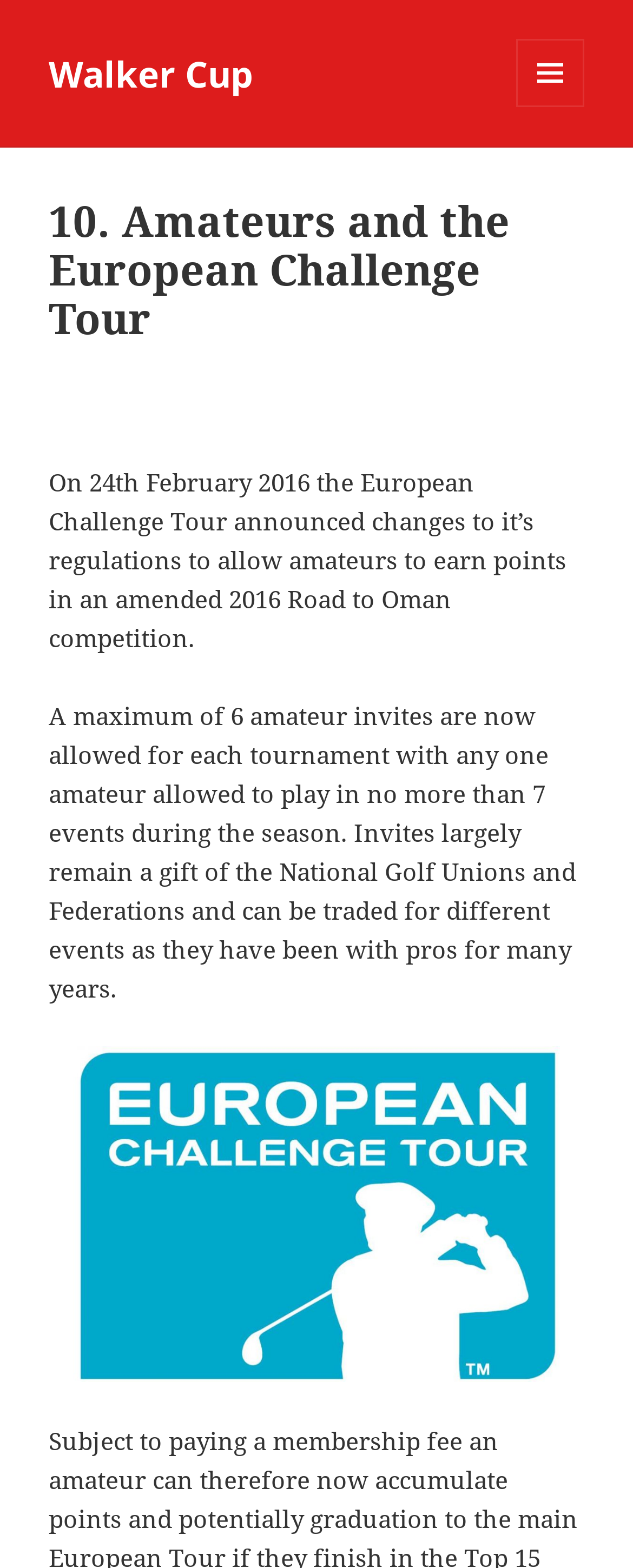Using the information in the image, give a comprehensive answer to the question: 
What is the logo displayed at the bottom of the webpage?

The answer is obtained from the image element with the text 'European Challenge Tour Logo' which is located at the bottom of the webpage, indicating the logo of the European Challenge Tour.